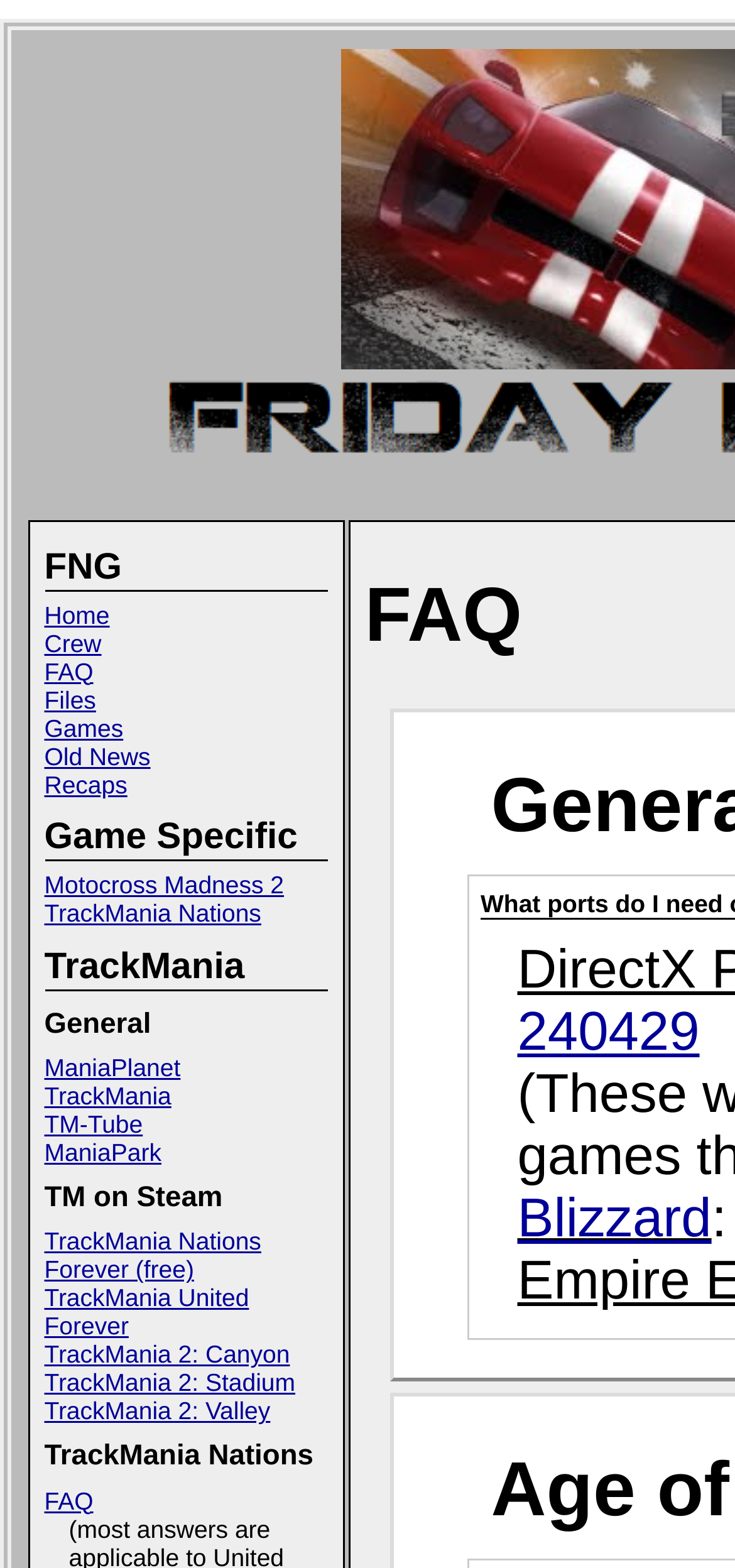What is the first game mentioned on the webpage?
Look at the image and answer the question using a single word or phrase.

Motocross Madness 2